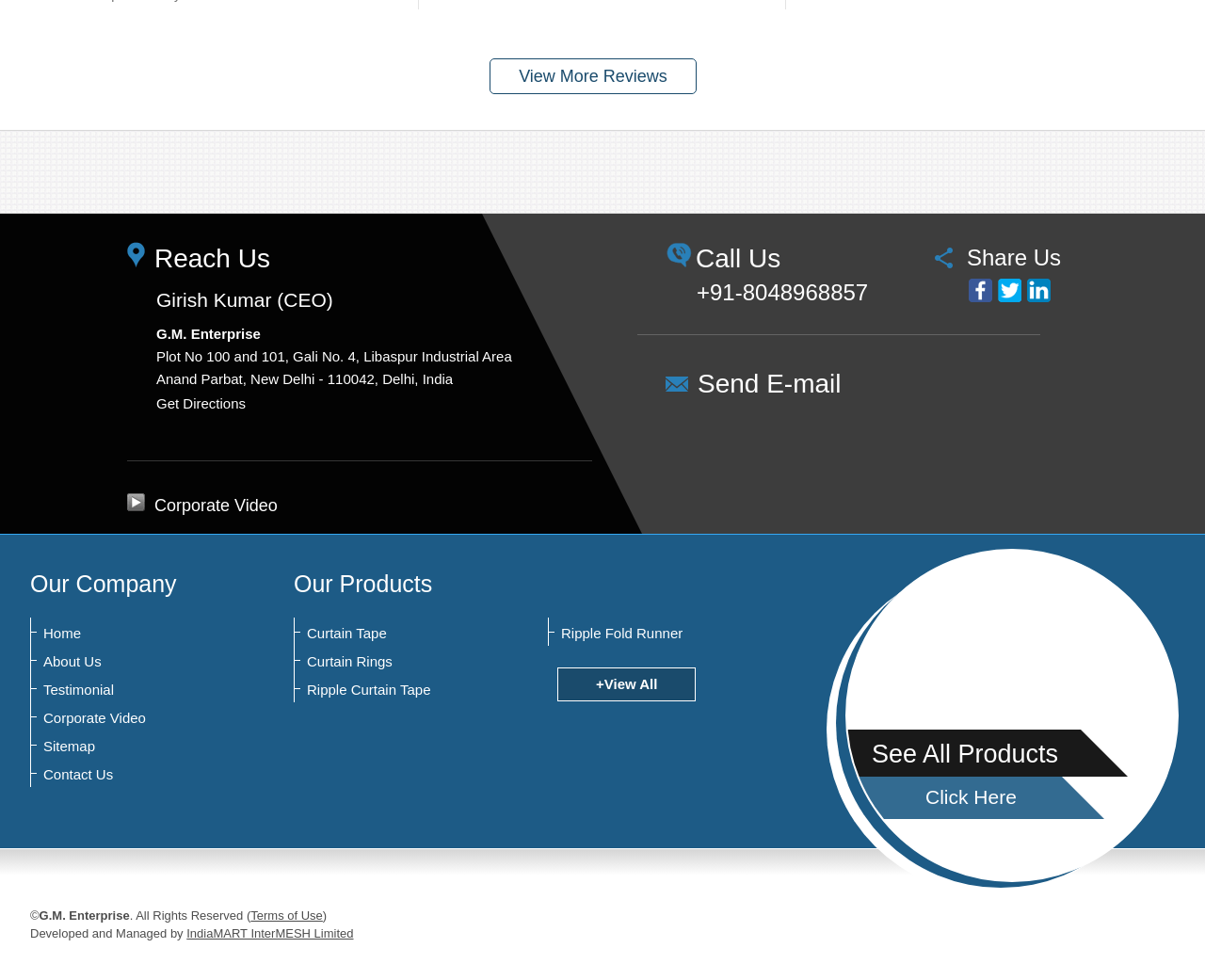Reply to the question below using a single word or brief phrase:
Is there a corporate video available?

Yes